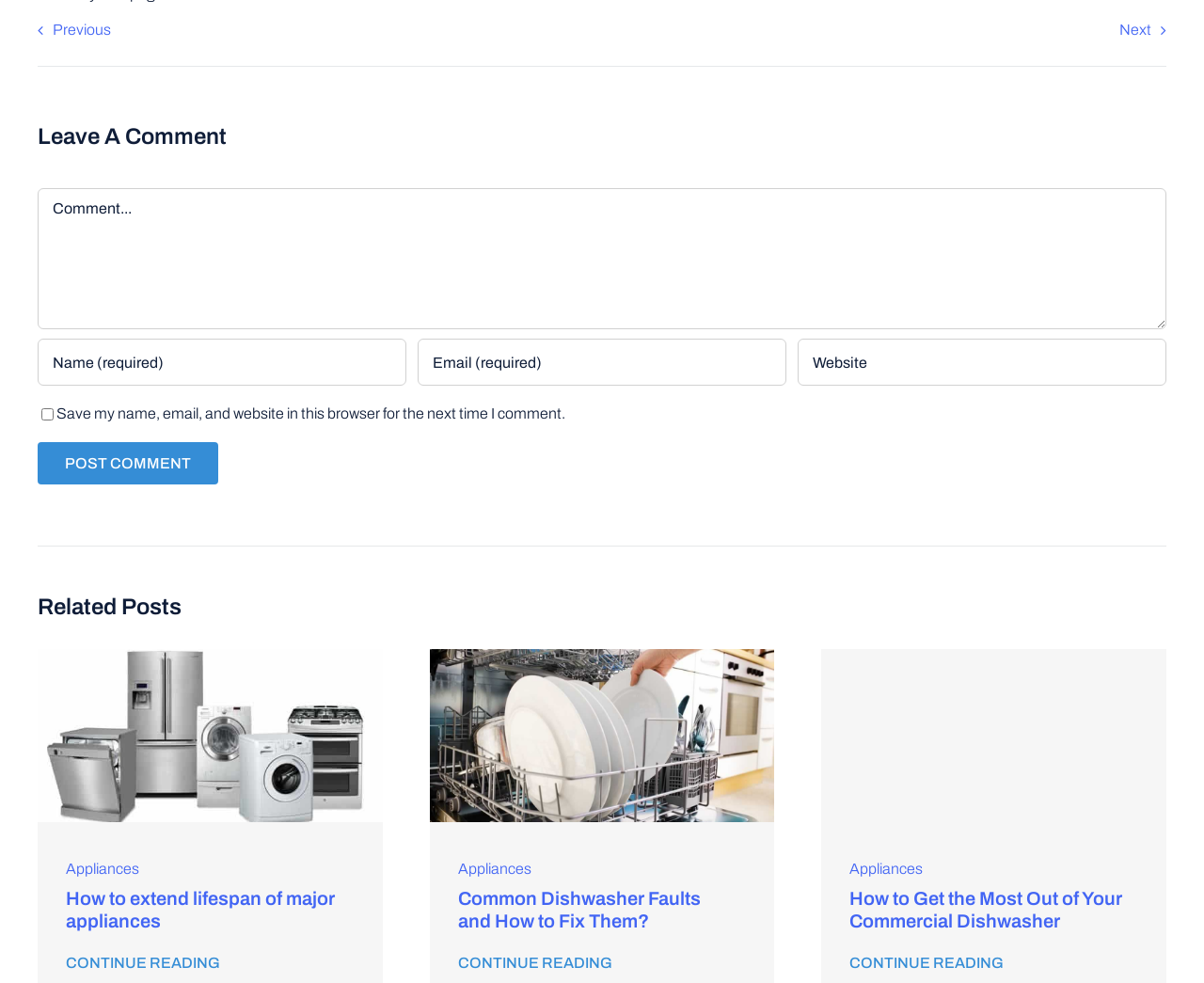Given the description aria-label="Name (required)" name="author" placeholder="Name (required)", predict the bounding box coordinates of the UI element. Ensure the coordinates are in the format (top-left x, top-left y, bottom-right x, bottom-right y) and all values are between 0 and 1.

[0.031, 0.344, 0.337, 0.392]